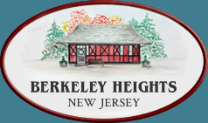Describe all the important aspects and features visible in the image.

The image features the official seal of Berkeley Heights, New Jersey, presented in an oval design. At the center, a charming illustration depicts a quaint building, framed by vibrant trees in shades of green and hints of autumn colors in the background. At the top of the seal, the name "BERKELEY HEIGHTS" is prominently displayed in bold letters, while "NEW JERSEY" appears beneath it in a slightly smaller font. This emblem encapsulates the town’s identity and its commitment to community aesthetics and local pride. The overall color scheme emphasizes a warm and inviting atmosphere, reflective of the township's charm and livability.